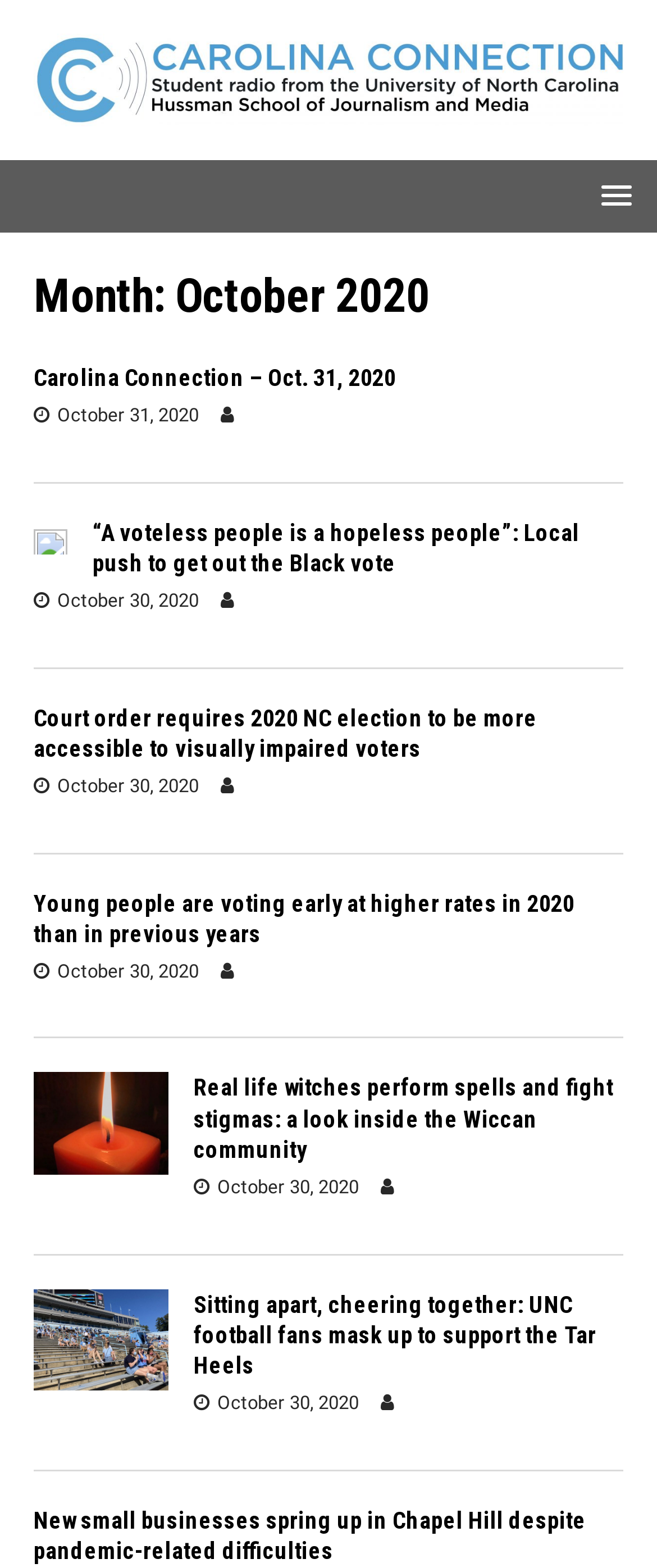Provide a thorough description of the webpage you see.

The webpage is titled "Carolina Connection" and appears to be a news website or blog. At the top, there is a link and an image, both labeled "Carolina Connection", which likely serve as the website's logo. Below this, there is a button with a popup menu.

The main content of the webpage is divided into five sections, each containing a news article. These sections are arranged vertically, with the first section starting from the top left corner of the page and the subsequent sections following below it.

Each section begins with a heading that includes the title of the article, followed by a link to the article and the date "October 30, 2020" or "October 31, 2020". The headings are quite long and descriptive, providing a summary of the article's content. For example, one heading reads "“A voteless people is a hopeless people”: Local push to get out the Black vote", while another reads "Court order requires 2020 NC election to be more accessible to visually impaired voters".

Some of the sections also include images or figures, which are likely related to the article's content. These images are positioned to the left of the heading and article link.

Overall, the webpage has a simple and organized layout, with a focus on presenting news articles in a clear and easy-to-read format.